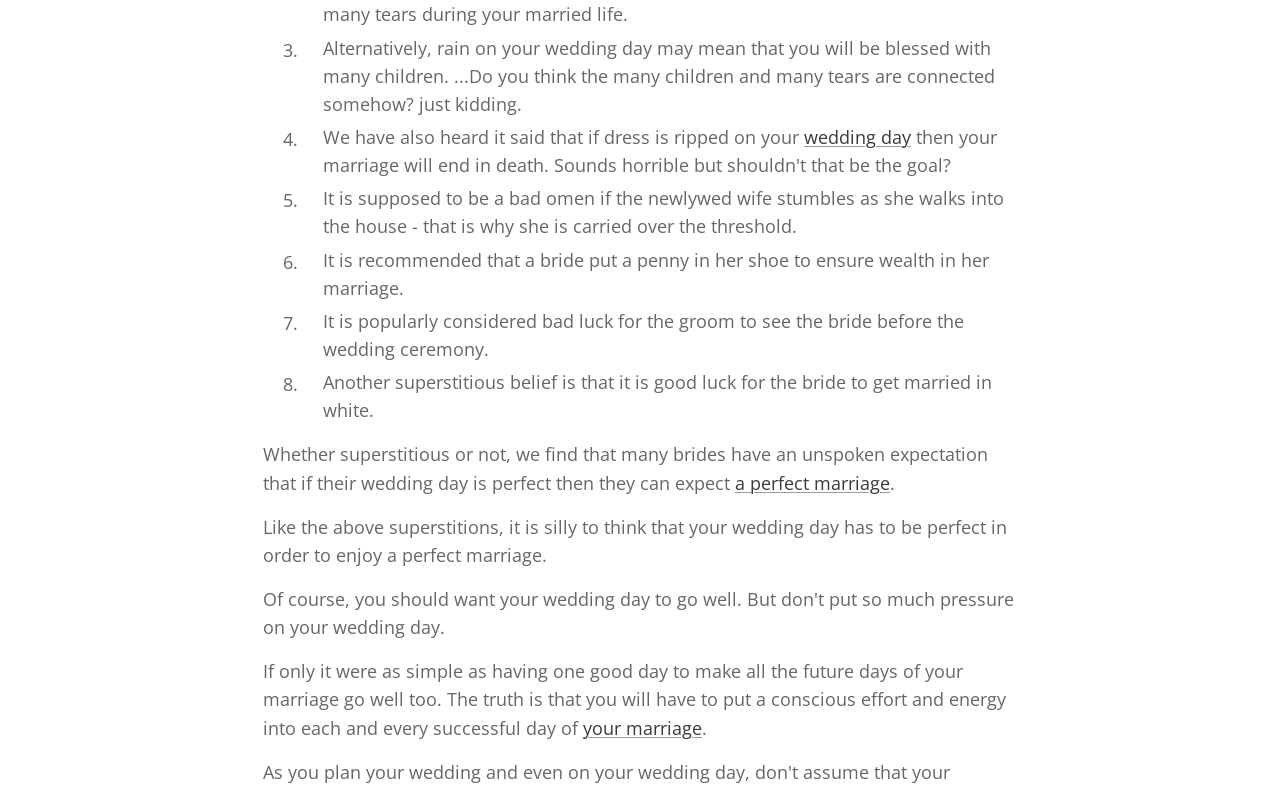What is the superstition about the bride's dress?
Please give a detailed and elaborate answer to the question.

According to the webpage, it is said that if the bride's dress is ripped on her wedding day, it is a bad omen. This information is found in the second paragraph of the webpage, where it is mentioned that 'We have also heard it said that if dress is ripped on your wedding day...'.